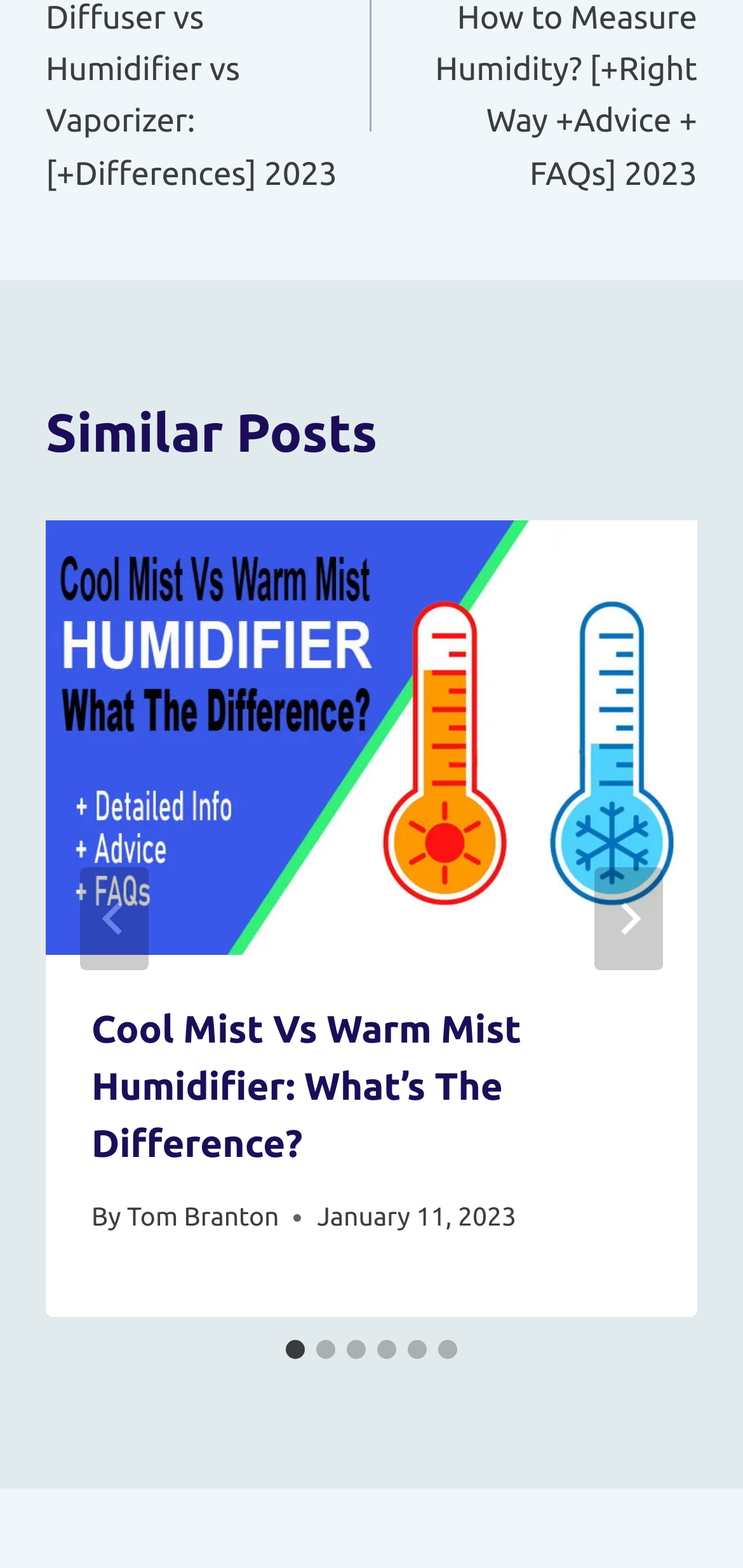Determine the bounding box coordinates of the clickable element to achieve the following action: 'Go to next slide'. Provide the coordinates as four float values between 0 and 1, formatted as [left, top, right, bottom].

[0.8, 0.553, 0.892, 0.619]